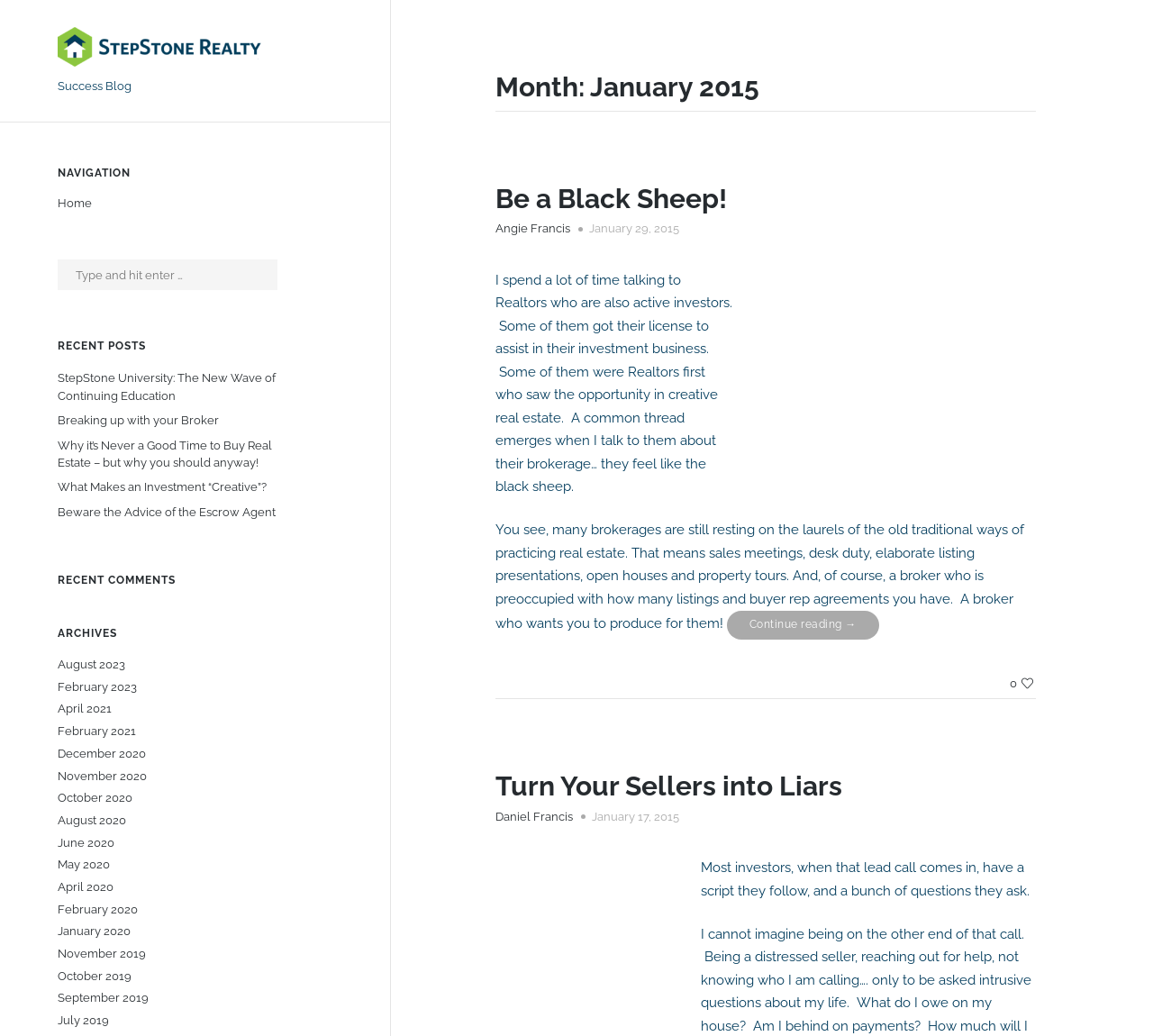How many recent posts are listed?
Look at the image and respond with a one-word or short phrase answer.

5